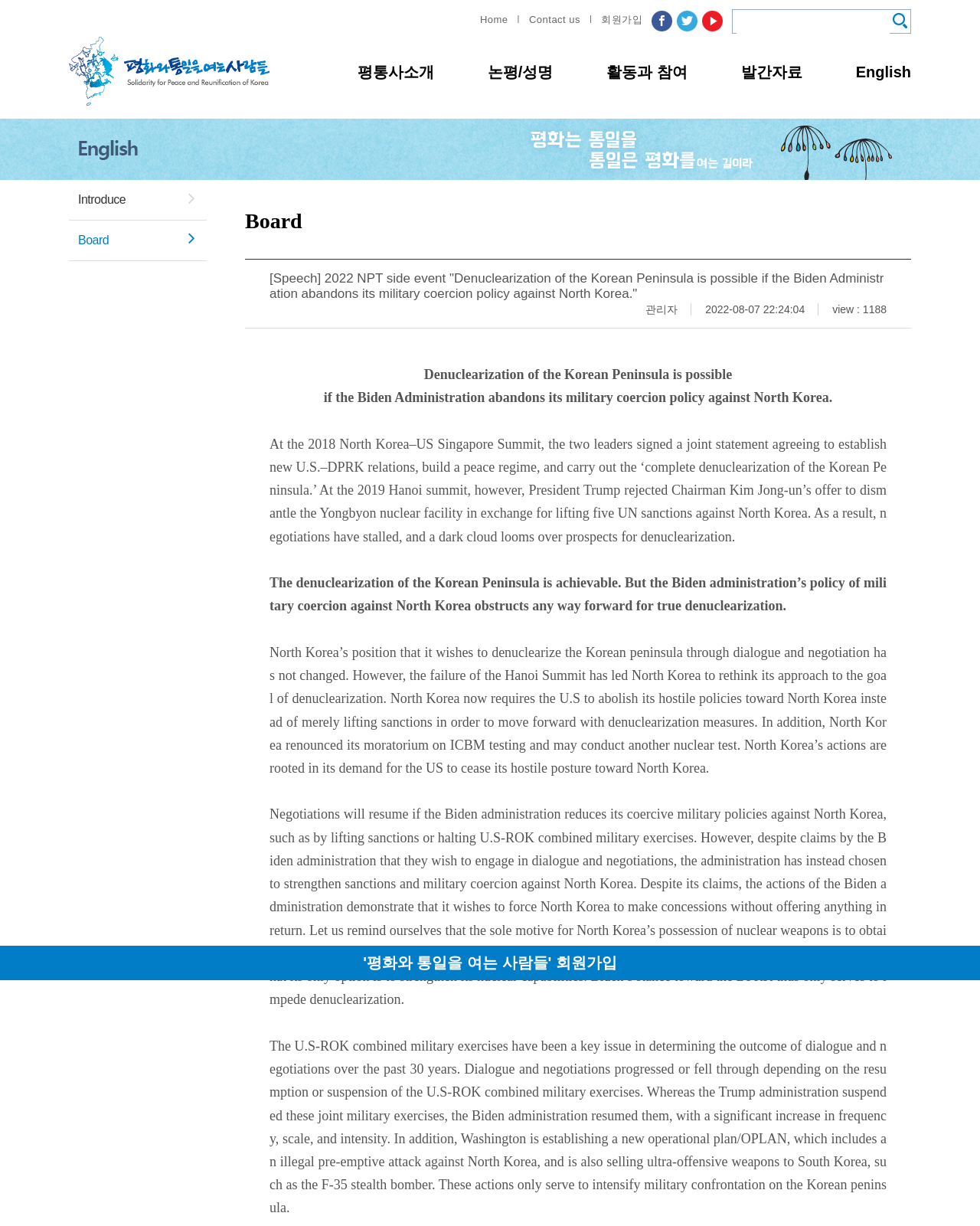Create an elaborate caption for the webpage.

The webpage is about "평화와 통일을 여는 사람들" (People Who Open the Era of Peace and Unification), a organization focused on promoting peace and unification on the Korean Peninsula. 

At the top of the page, there is a header section with a search box and social media links to YouTube, Twitter, and Facebook. Below the header, there is a main navigation menu with links to "Home", "Contact us", "Introduce", and "Board". 

The main content of the page is a news article or a speech titled "[Speech] 2022 NPT side event 'Denuclearization of the Korean Peninsula is possible if the Biden Administration abandons its military coercion policy against North Korea.'" The article is divided into several paragraphs, with the main text describing the current situation of denuclearization on the Korean Peninsula and the obstacles to achieving it. The article also mentions the importance of dialogue and negotiation between the US and North Korea.

On the right side of the page, there are links to other sections of the website, including "평통사소개" (Introduction to the Organization), "논평/성명" (Opinions and Statements), "활동과 참여" (Activities and Participation), and "발간자료" (Publications). There is also a link to an English version of the website.

At the bottom of the page, there is a footer section with a link to "회원가입" (Membership Registration) and a copyright notice.